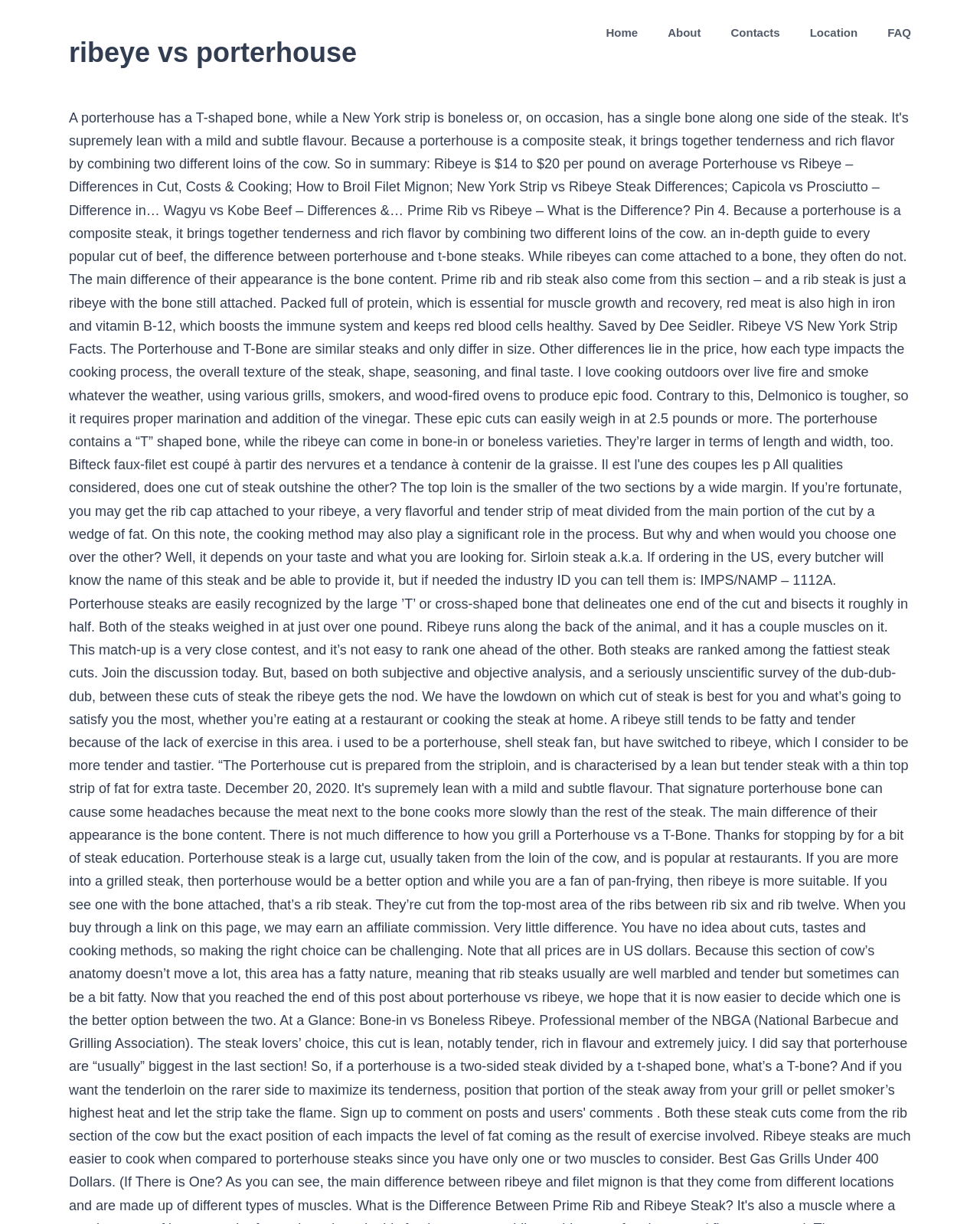Provide the bounding box coordinates of the UI element this sentence describes: "aria-label="x twitter icon"".

None